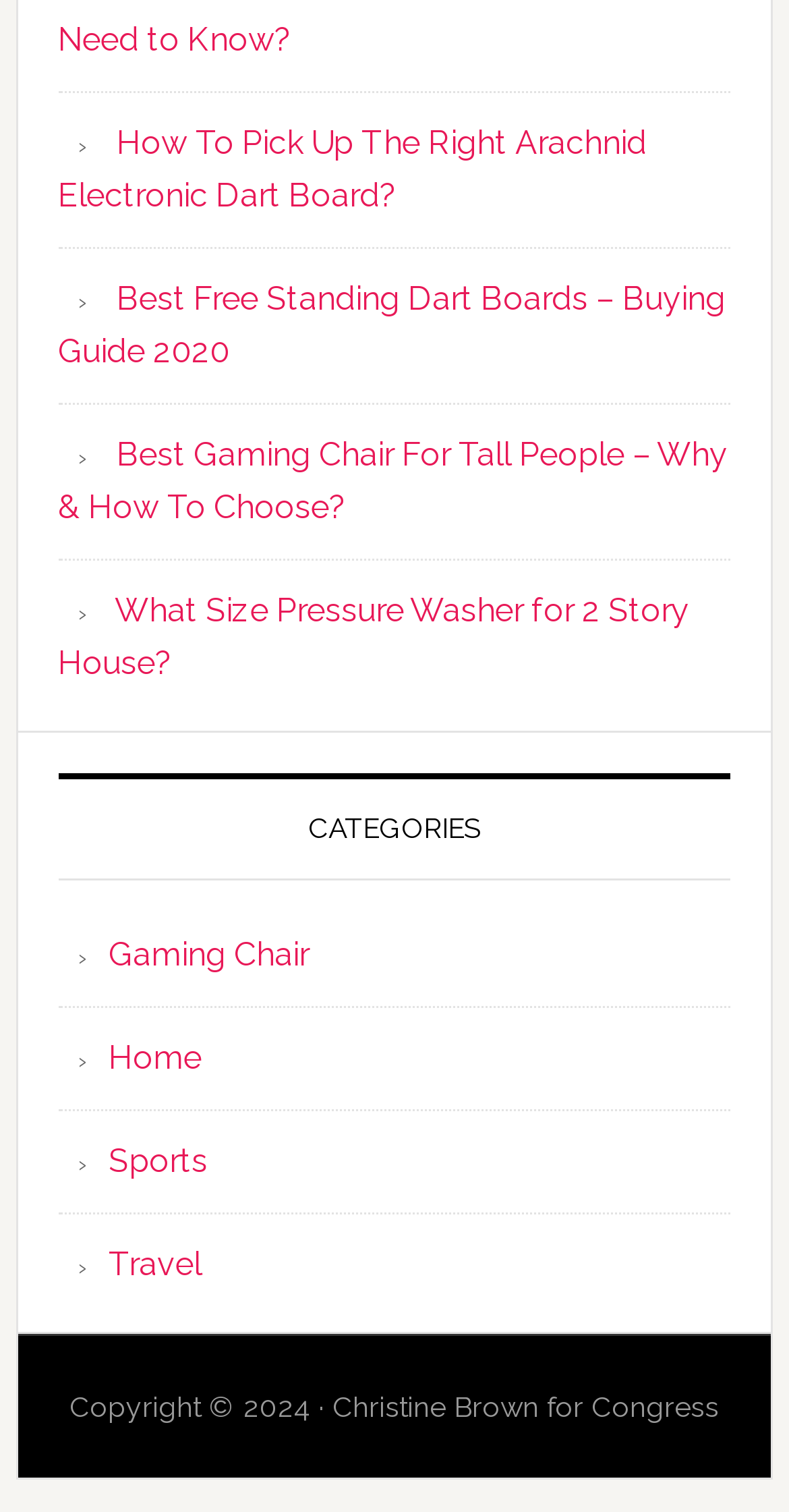Identify the coordinates of the bounding box for the element described below: "Gaming Chair". Return the coordinates as four float numbers between 0 and 1: [left, top, right, bottom].

[0.138, 0.618, 0.392, 0.643]